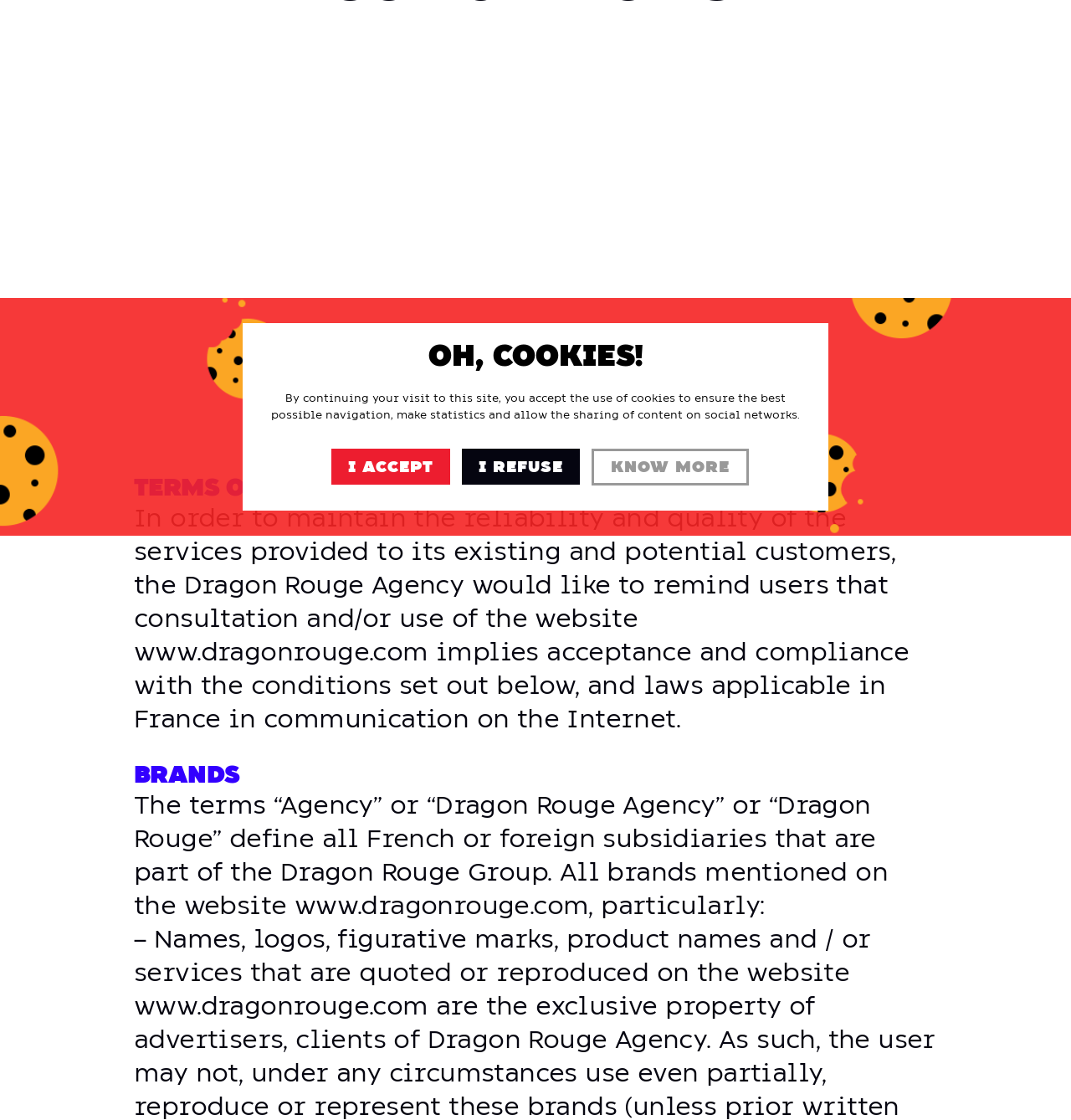Give the bounding box coordinates for this UI element: "I accept". The coordinates should be four float numbers between 0 and 1, arranged as [left, top, right, bottom].

[0.309, 0.401, 0.42, 0.433]